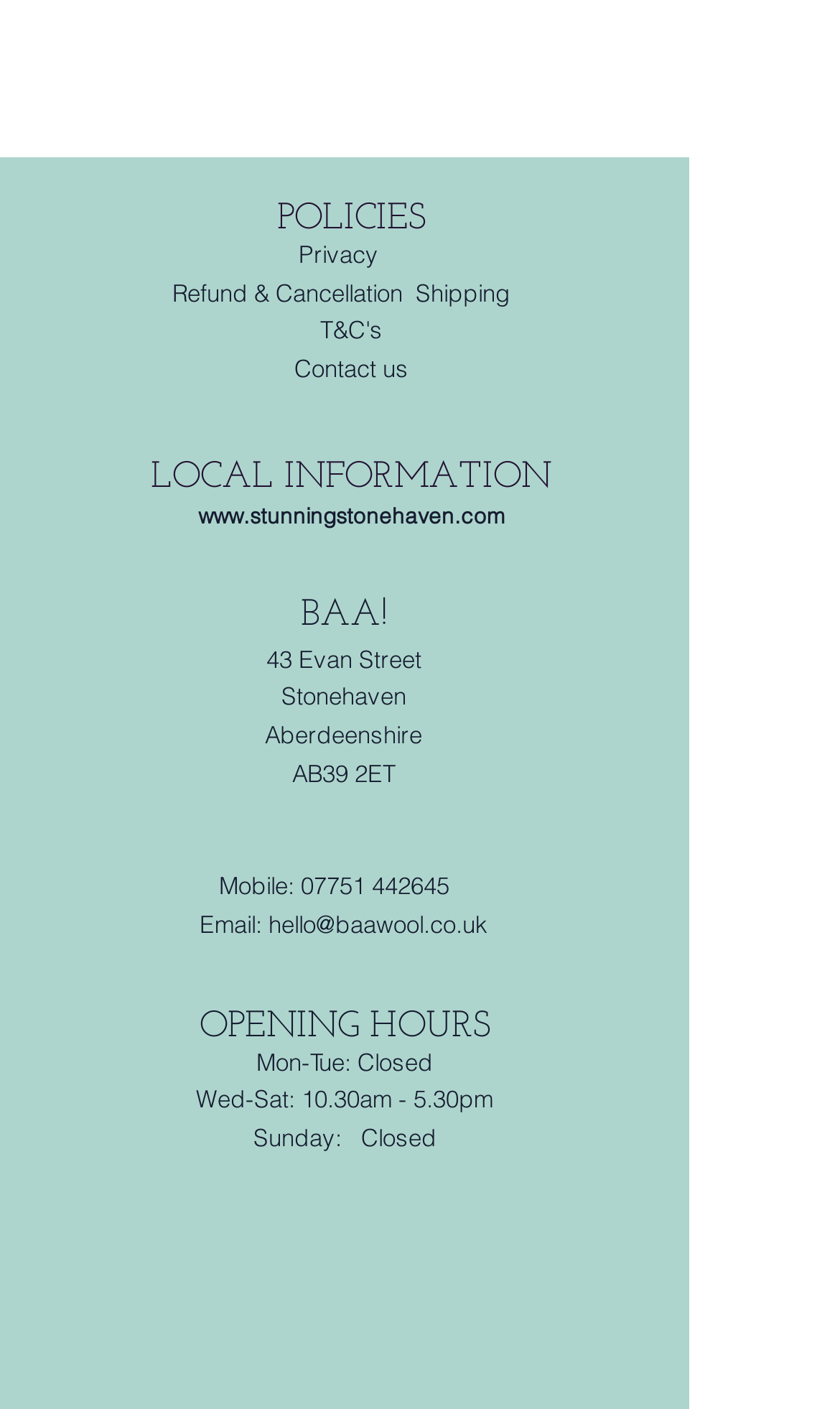Identify the bounding box coordinates of the clickable section necessary to follow the following instruction: "Click on Privacy". The coordinates should be presented as four float numbers from 0 to 1, i.e., [left, top, right, bottom].

[0.355, 0.17, 0.458, 0.191]